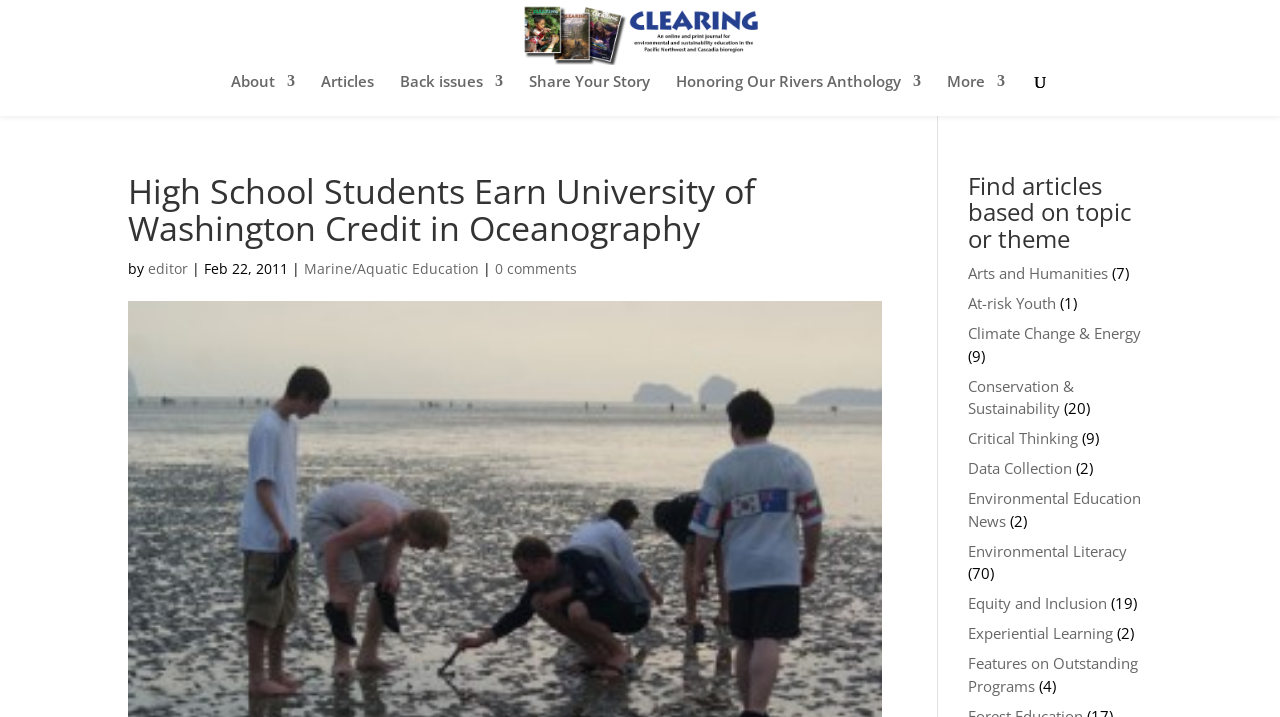Pinpoint the bounding box coordinates of the area that must be clicked to complete this instruction: "Explore articles on Climate Change & Energy".

[0.756, 0.451, 0.892, 0.479]